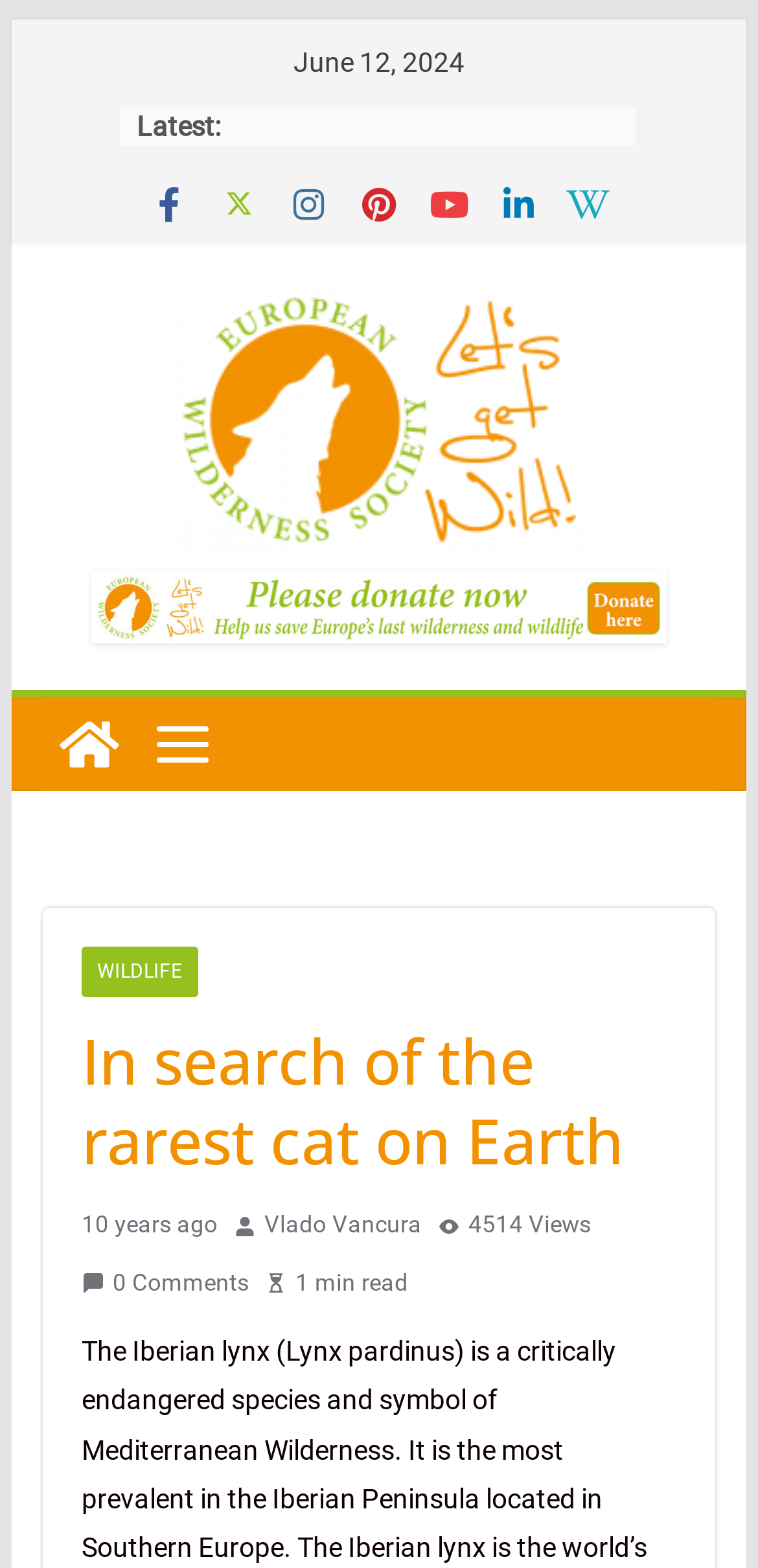What is the name of the author of the article?
Please describe in detail the information shown in the image to answer the question.

I found the author's name by looking at the link element with the text 'Vlado Vancura' at coordinates [0.348, 0.769, 0.556, 0.795].